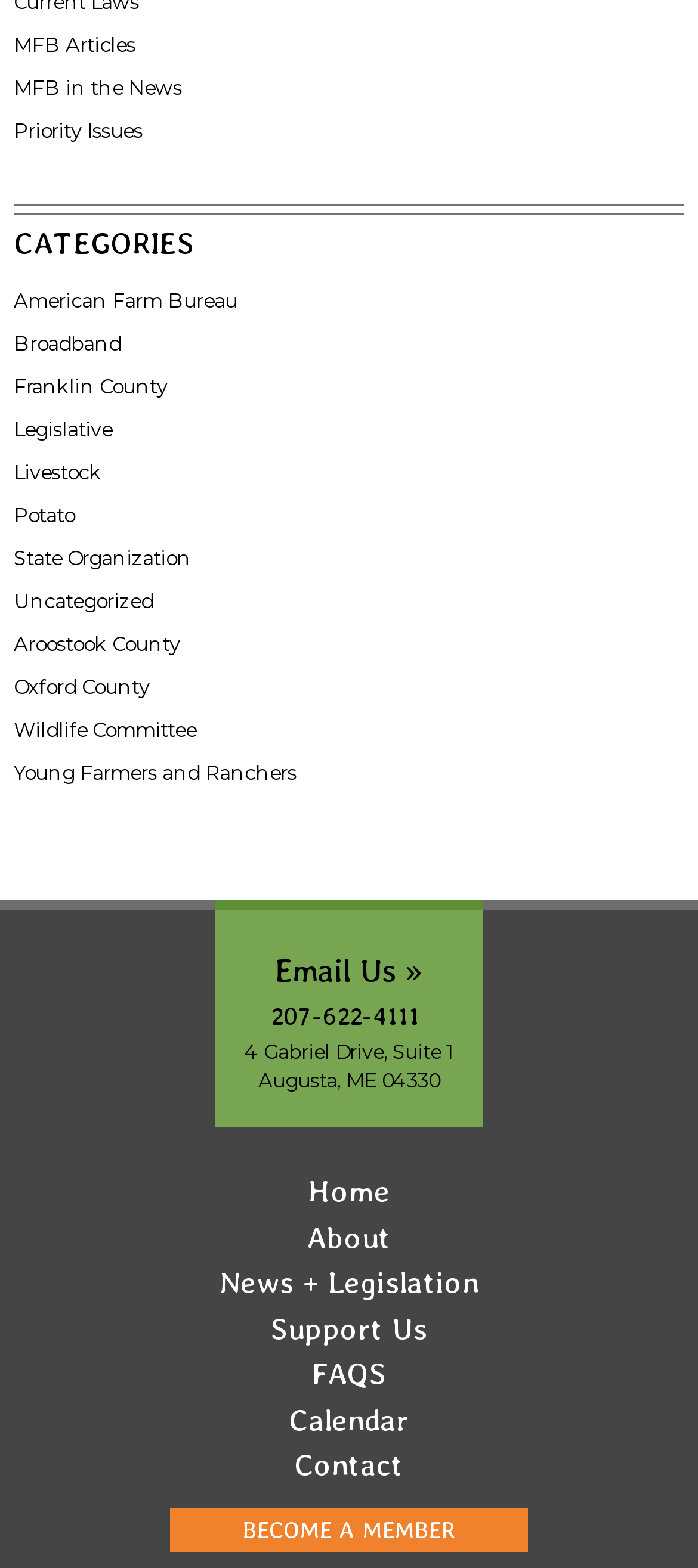Identify the bounding box coordinates for the UI element mentioned here: "State Organization". Provide the coordinates as four float values between 0 and 1, i.e., [left, top, right, bottom].

[0.02, 0.348, 0.274, 0.364]